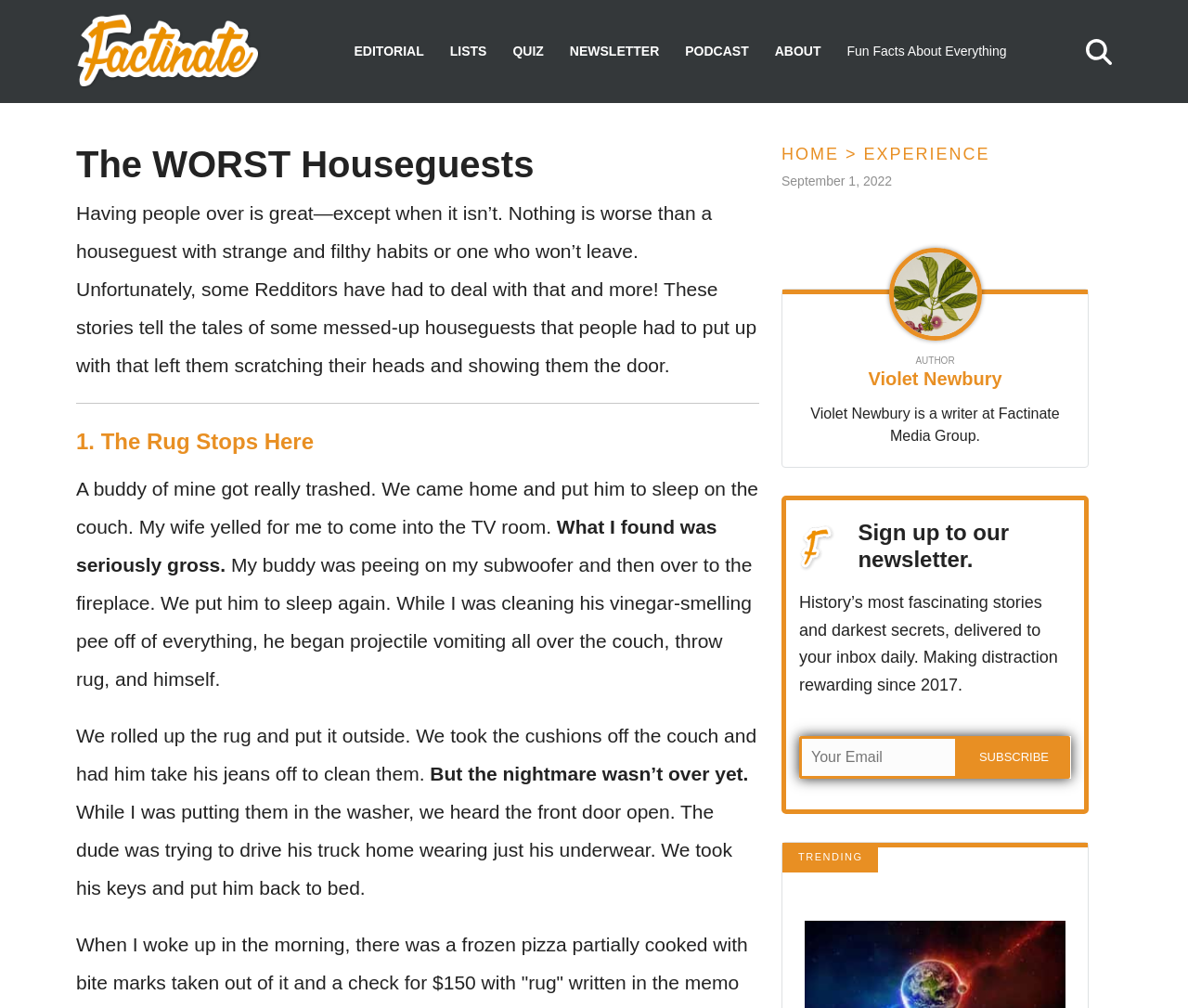Give the bounding box coordinates for this UI element: "AUTHOR Violet Newbury". The coordinates should be four float numbers between 0 and 1, arranged as [left, top, right, bottom].

[0.67, 0.246, 0.905, 0.387]